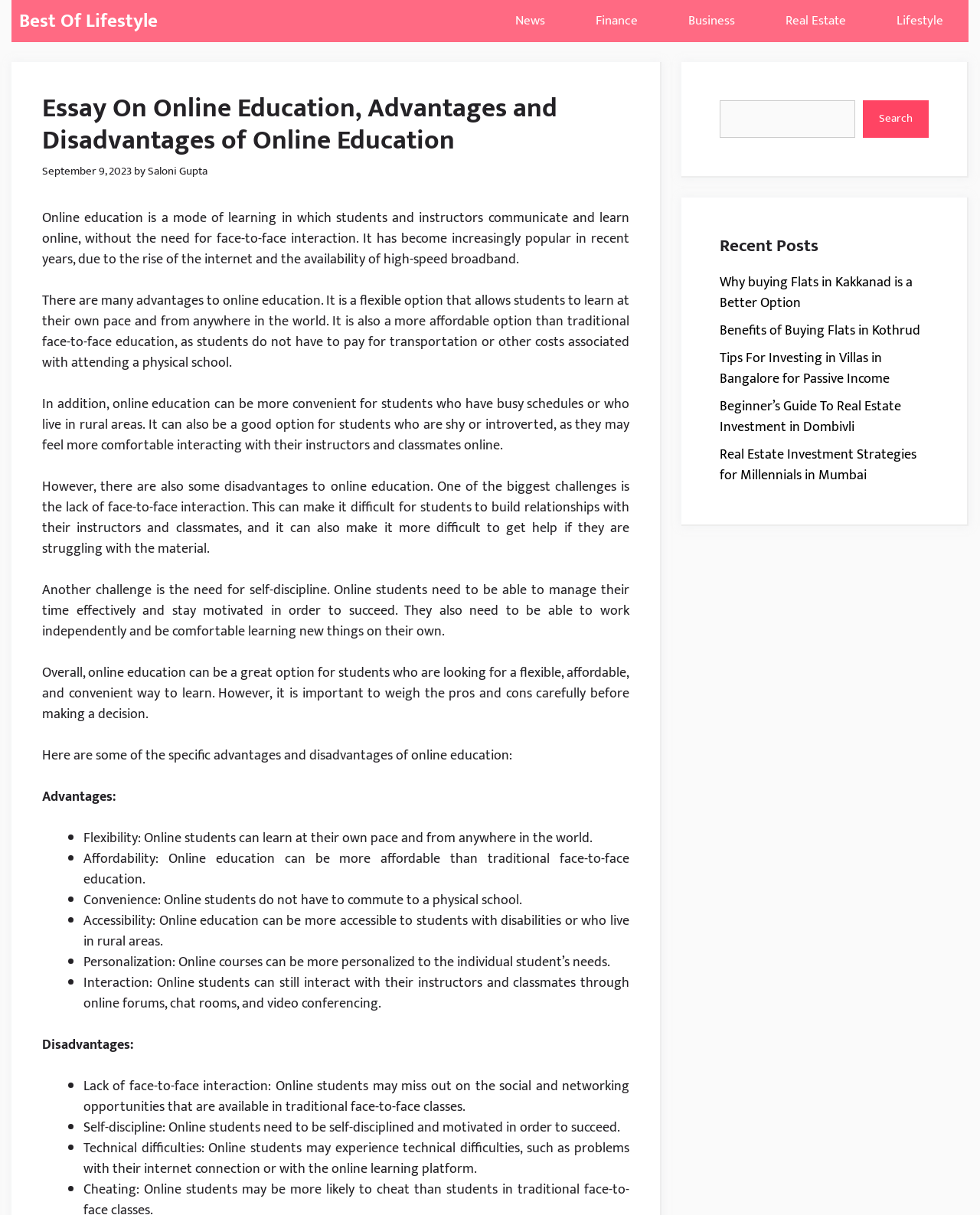What is the date of publication of the essay?
Refer to the image and provide a detailed answer to the question.

The date of publication of the essay is mentioned in the header section of the webpage, where it says 'September 9, 2023'.